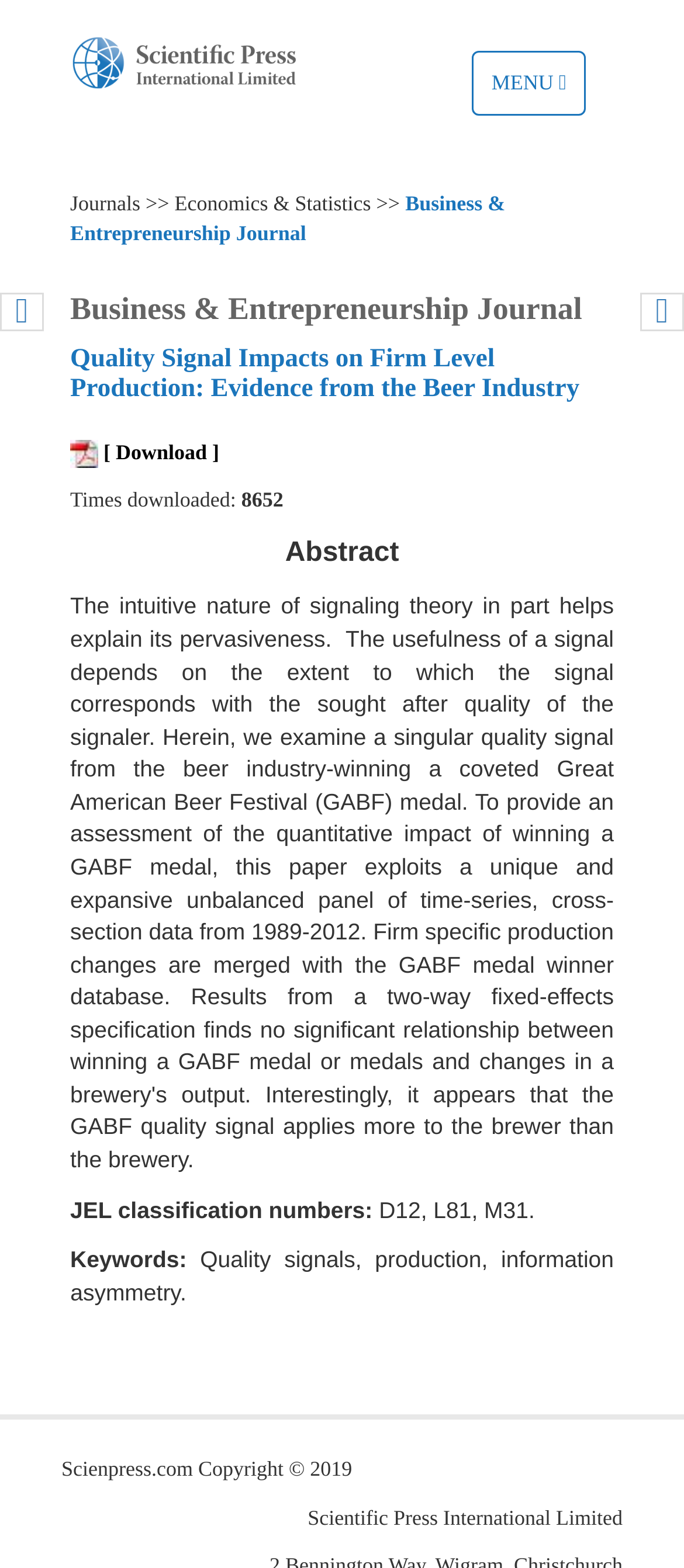Respond concisely with one word or phrase to the following query:
What is the copyright year of the webpage?

2019